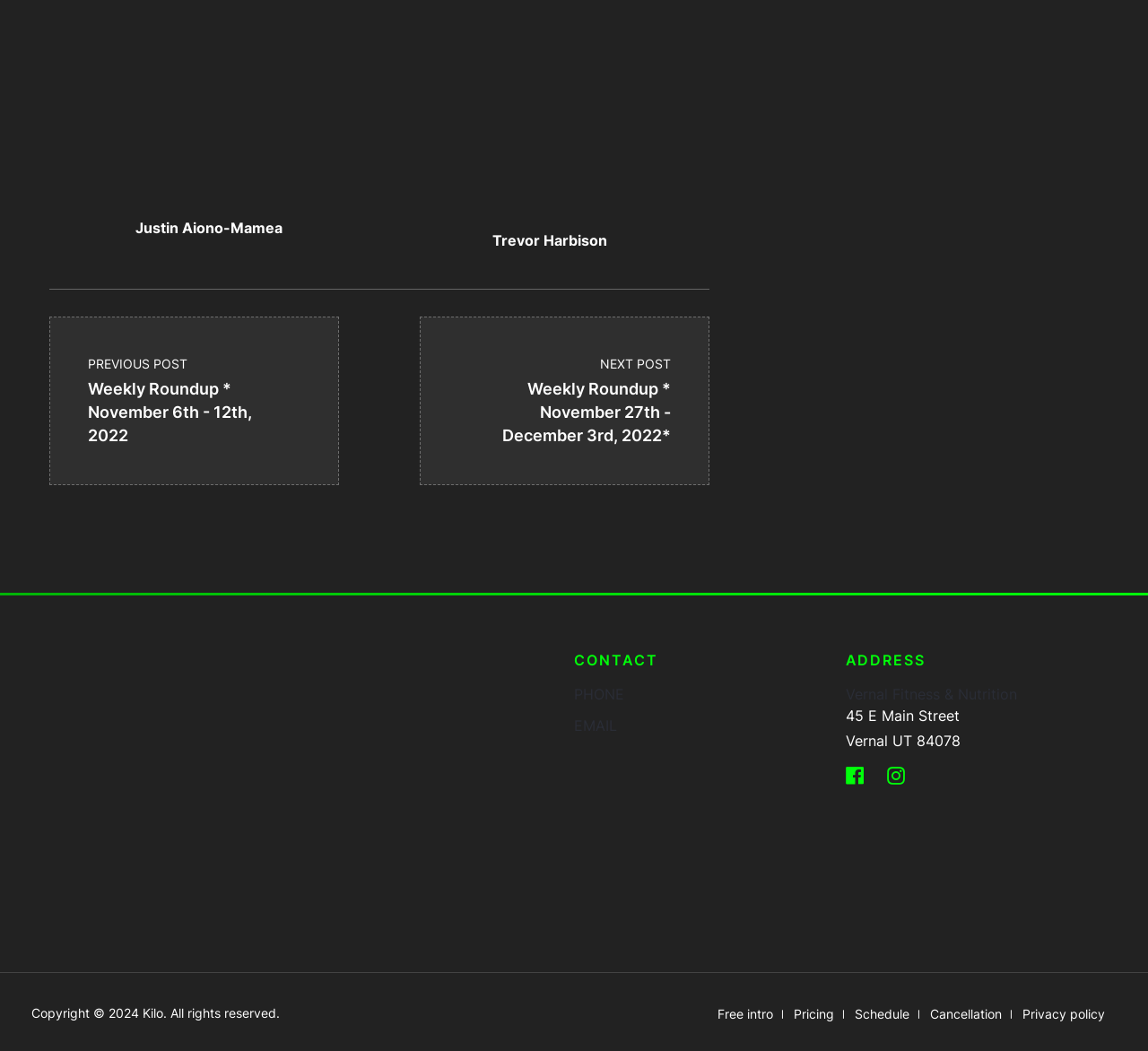Can you find the bounding box coordinates for the UI element given this description: "Cancellation"? Provide the coordinates as four float numbers between 0 and 1: [left, top, right, bottom].

[0.802, 0.953, 0.883, 0.977]